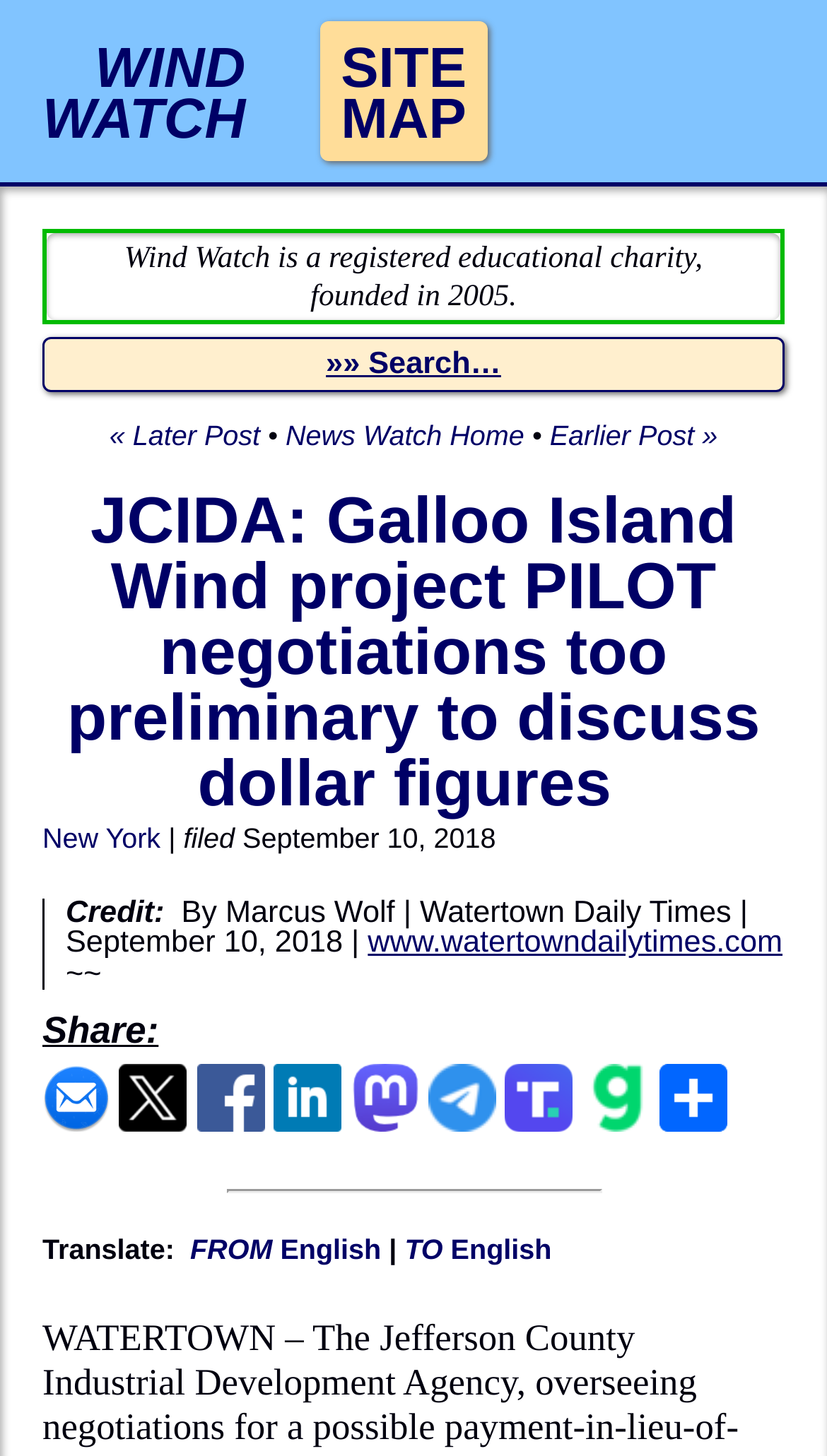What is the date of the news article?
Please give a detailed and elaborate explanation in response to the question.

The webpage mentions 'filed September 10, 2018' in the article metadata, which indicates the date of the news article.